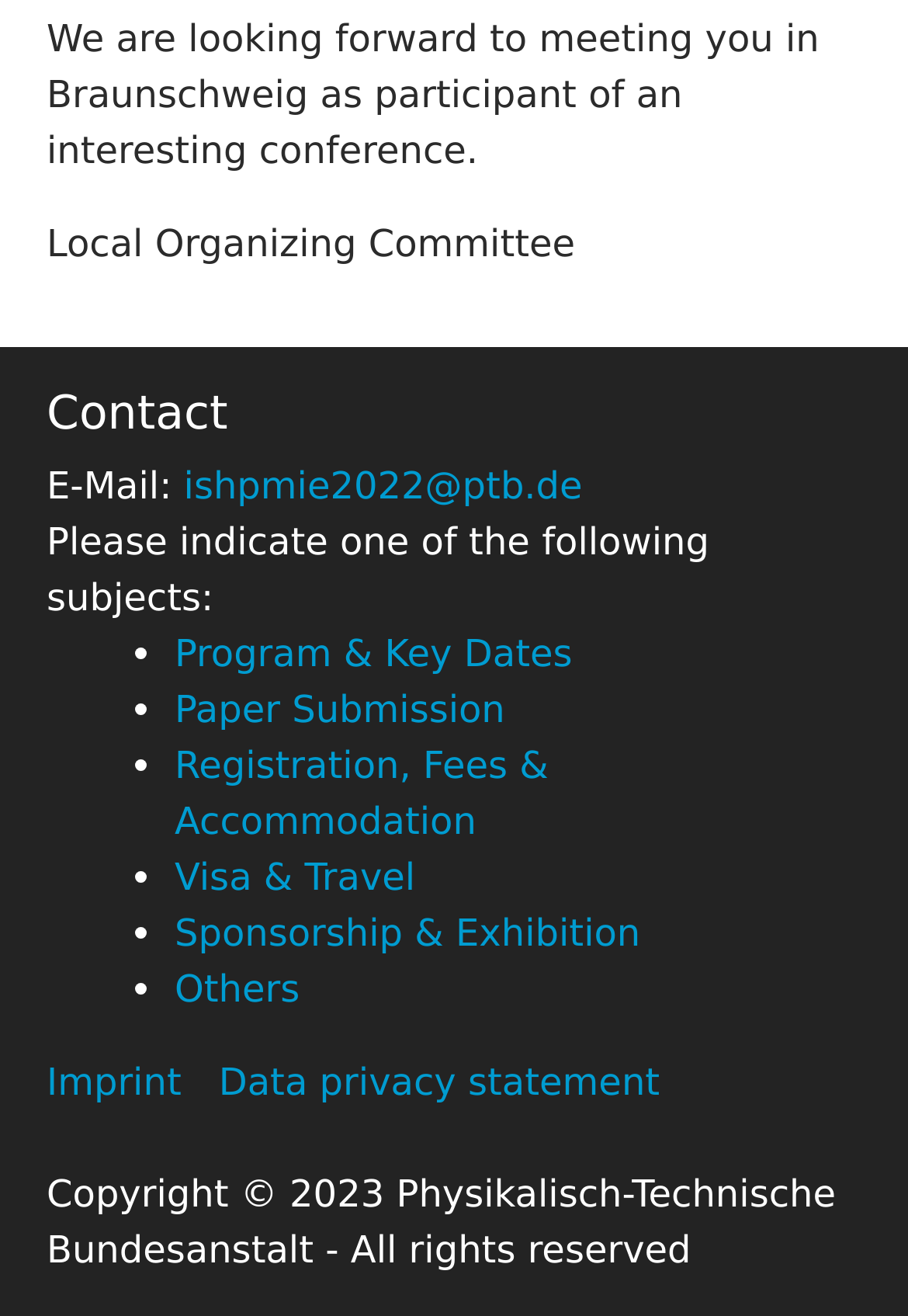Examine the image and give a thorough answer to the following question:
What is the name of the organizing committee?

The name of the organizing committee can be found at the top of the webpage, where it is listed as 'Local Organizing Committee'.